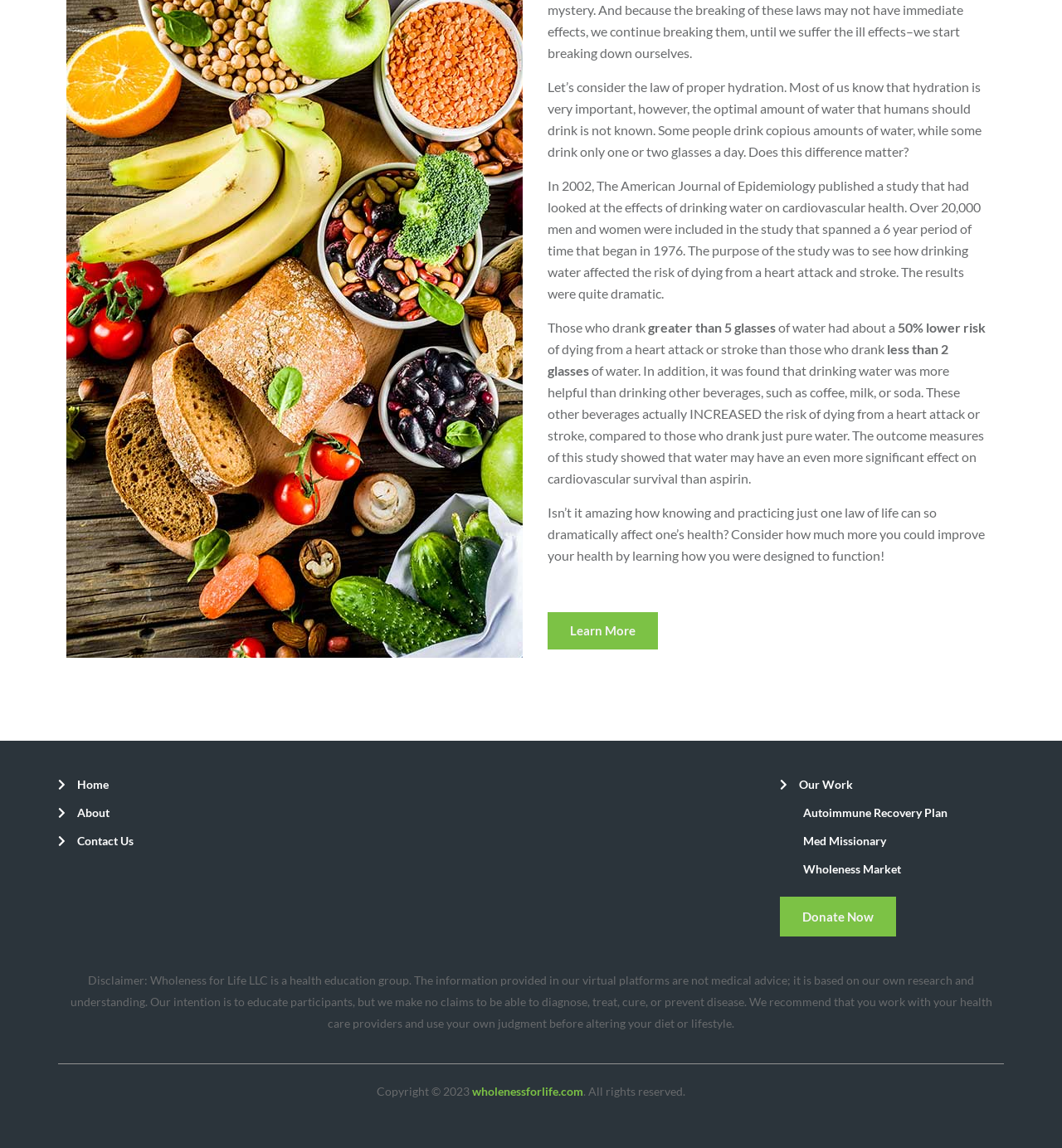Give a short answer to this question using one word or a phrase:
What is the purpose of the study mentioned in the article?

To see how drinking water affects cardiovascular health